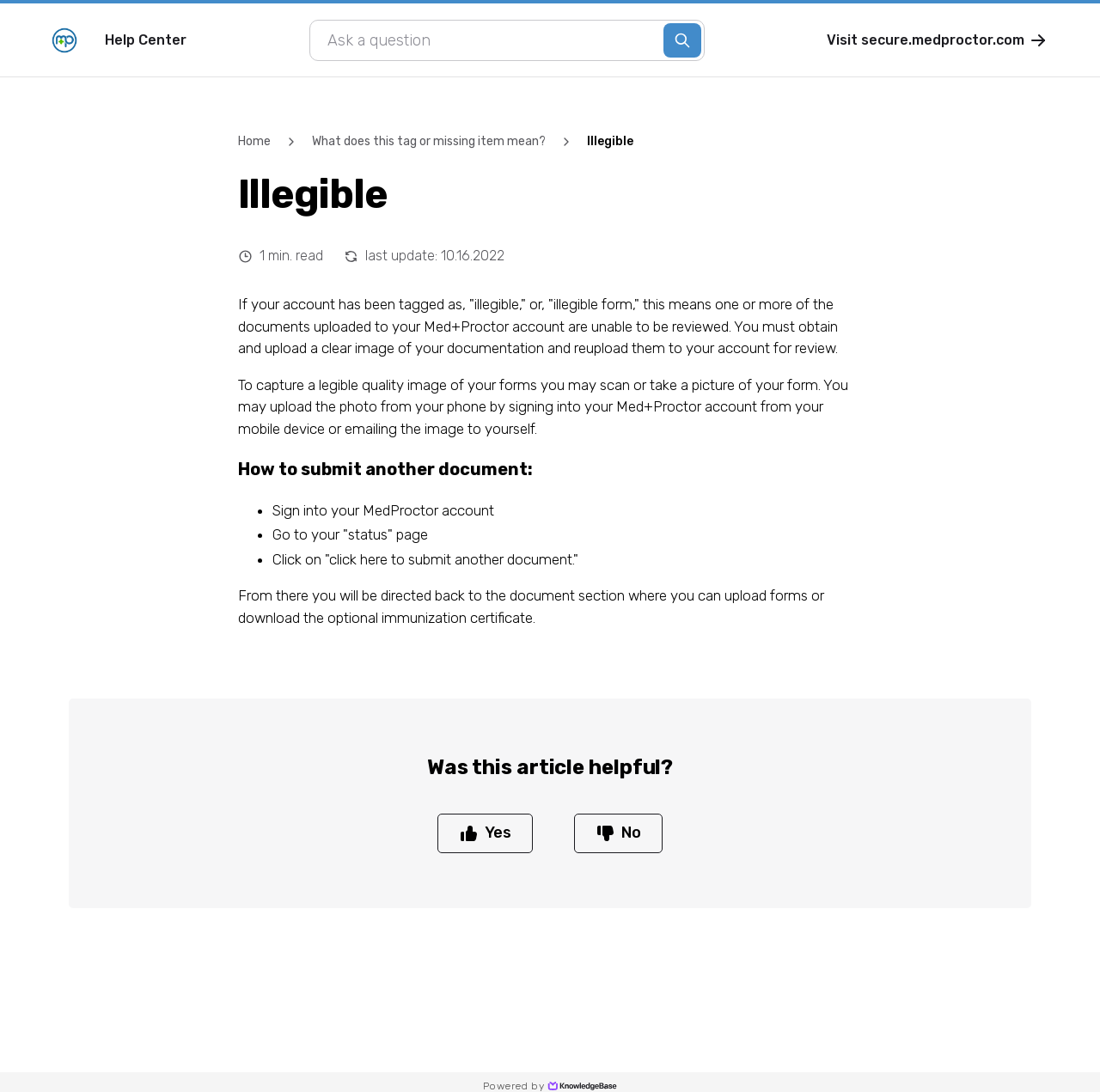Provide the bounding box coordinates for the UI element that is described as: "No".

[0.522, 0.745, 0.602, 0.781]